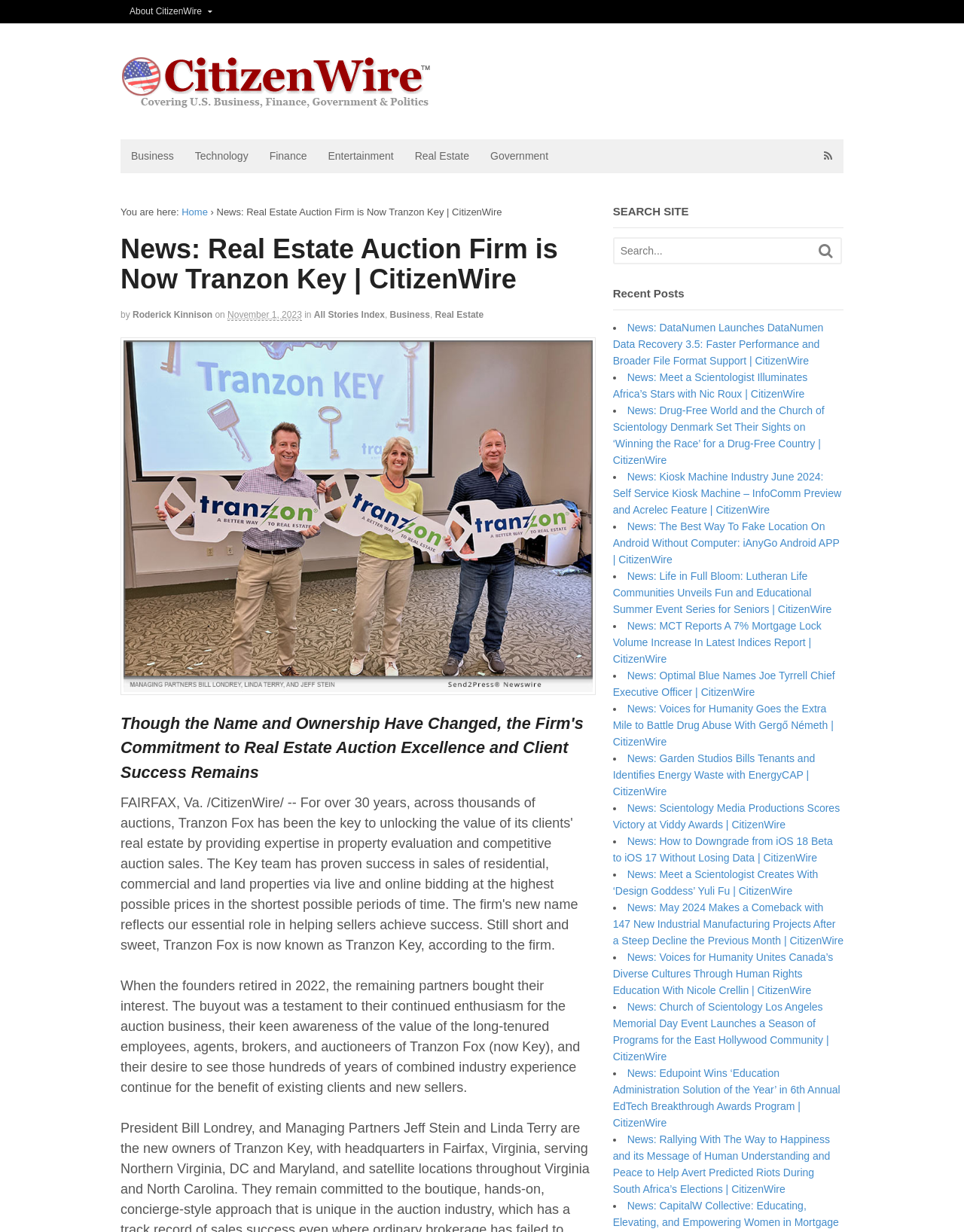Describe all significant elements and features of the webpage.

This webpage is a news article from CitizenWire, a news organization. At the top of the page, there is a navigation menu with links to various sections, including "About CitizenWire", "Business", "Technology", "Finance", "Entertainment", "Real Estate", and "Government". Below the navigation menu, there is a breadcrumb trail indicating the current page's location within the website.

The main content of the page is an article titled "News: Real Estate Auction Firm is Now Tranzon Key | CitizenWire". The article has a heading, a byline, and a date of publication. Below the heading, there is an image of three people, Managing Partners Bill Londrey, Linda Terry, and Jeff Stein, during the unveiling of the Tranzon Key name.

The article's content is divided into several sections. The first section discusses the change in ownership and name of the real estate auction firm Tranzon Fox to Tranzon Key. The second section provides more information about the firm's commitment to real estate auction excellence and client success.

On the right side of the page, there is a search bar with a button to submit the search query. Below the search bar, there is a section titled "Recent Posts" that lists several news articles with links to each article. The list of articles is quite long, with 15 items in total, and each item has a bullet point and a brief summary of the article.

Overall, the webpage is a news article with a clear structure, easy-to-read content, and a simple design.